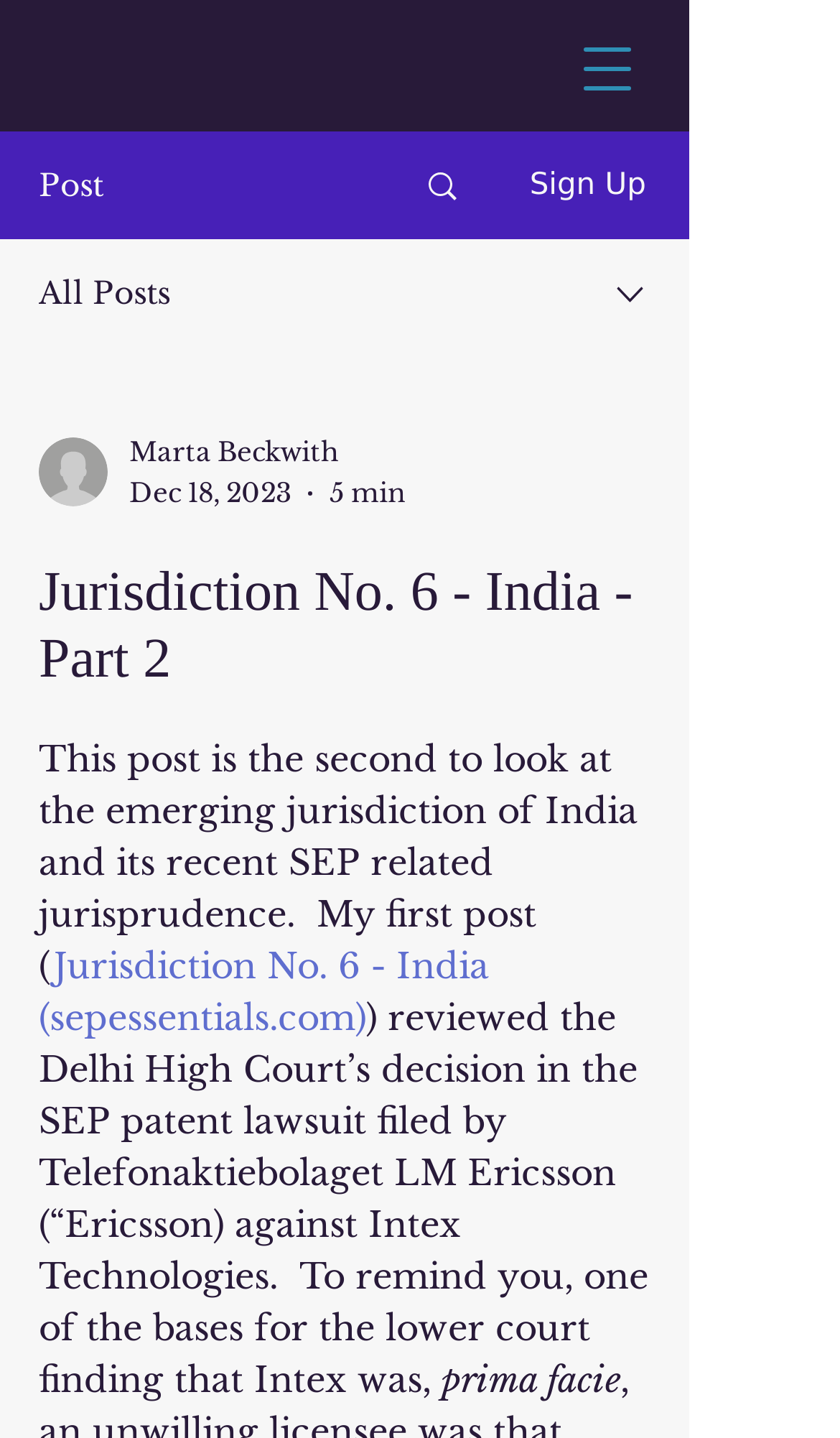Who is the author of the post?
Carefully analyze the image and provide a thorough answer to the question.

The author's name can be found in the section that displays the writer's picture and information, which is located below the navigation menu and above the post content.